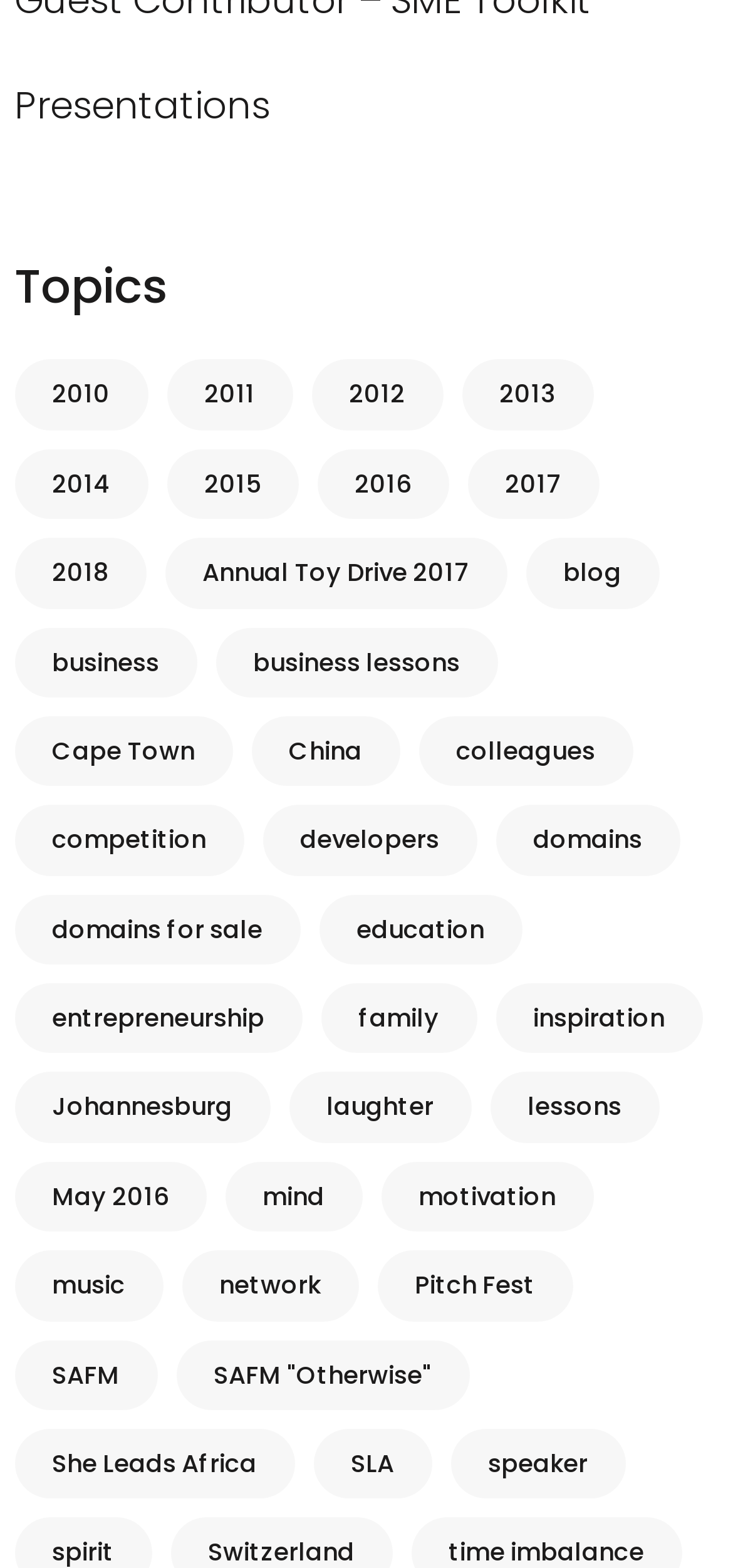Based on the image, please respond to the question with as much detail as possible:
How many items are there in 'Annual Toy Drive 2017'?

I found the link 'Annual Toy Drive 2017 (2 items)' under 'Topics' and saw that it has 2 items.